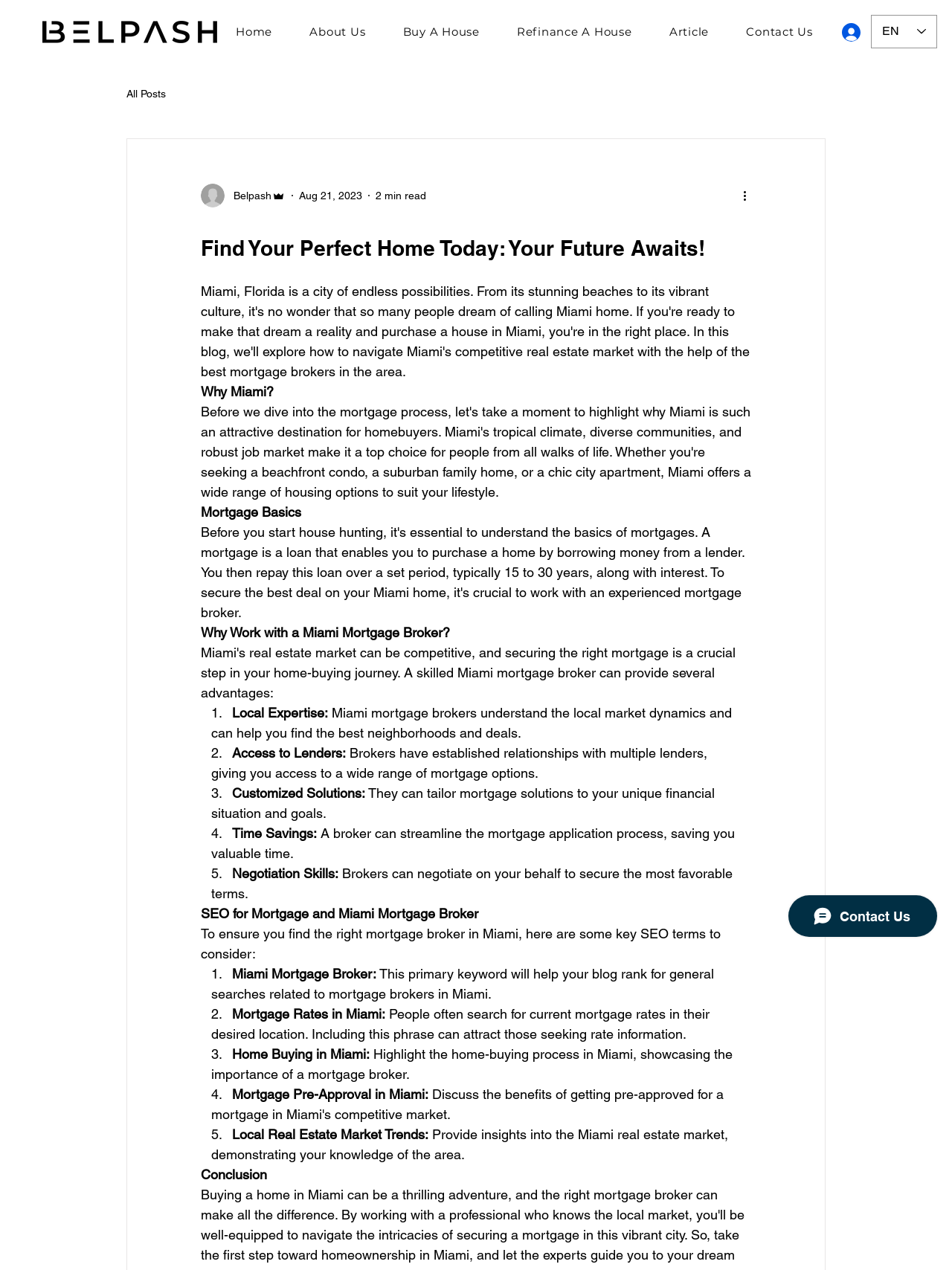What is the purpose of the 'Log In' button?
From the image, respond using a single word or phrase.

To log in to the website